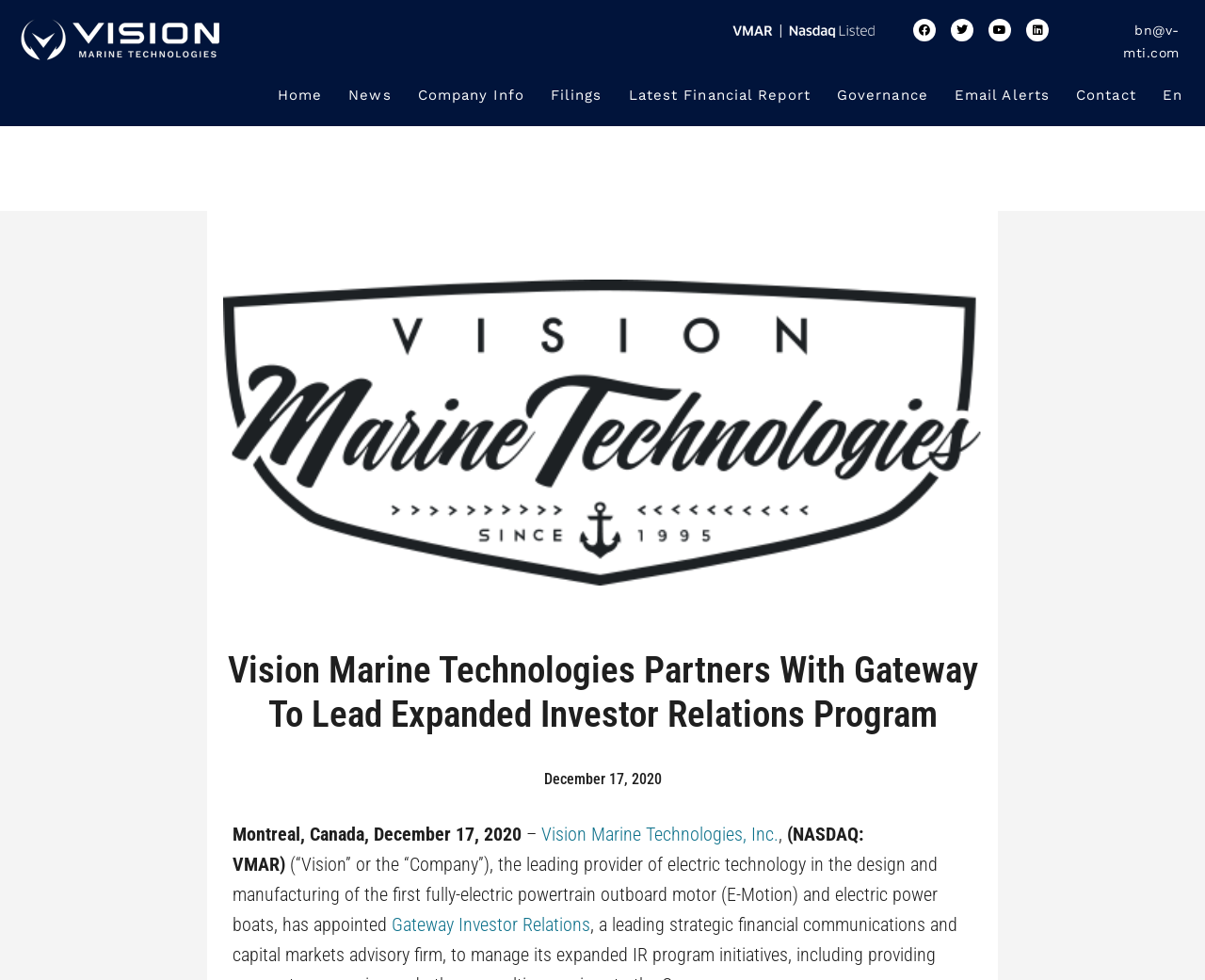What is the name of the powertrain outboard motor?
Respond with a short answer, either a single word or a phrase, based on the image.

E-Motion